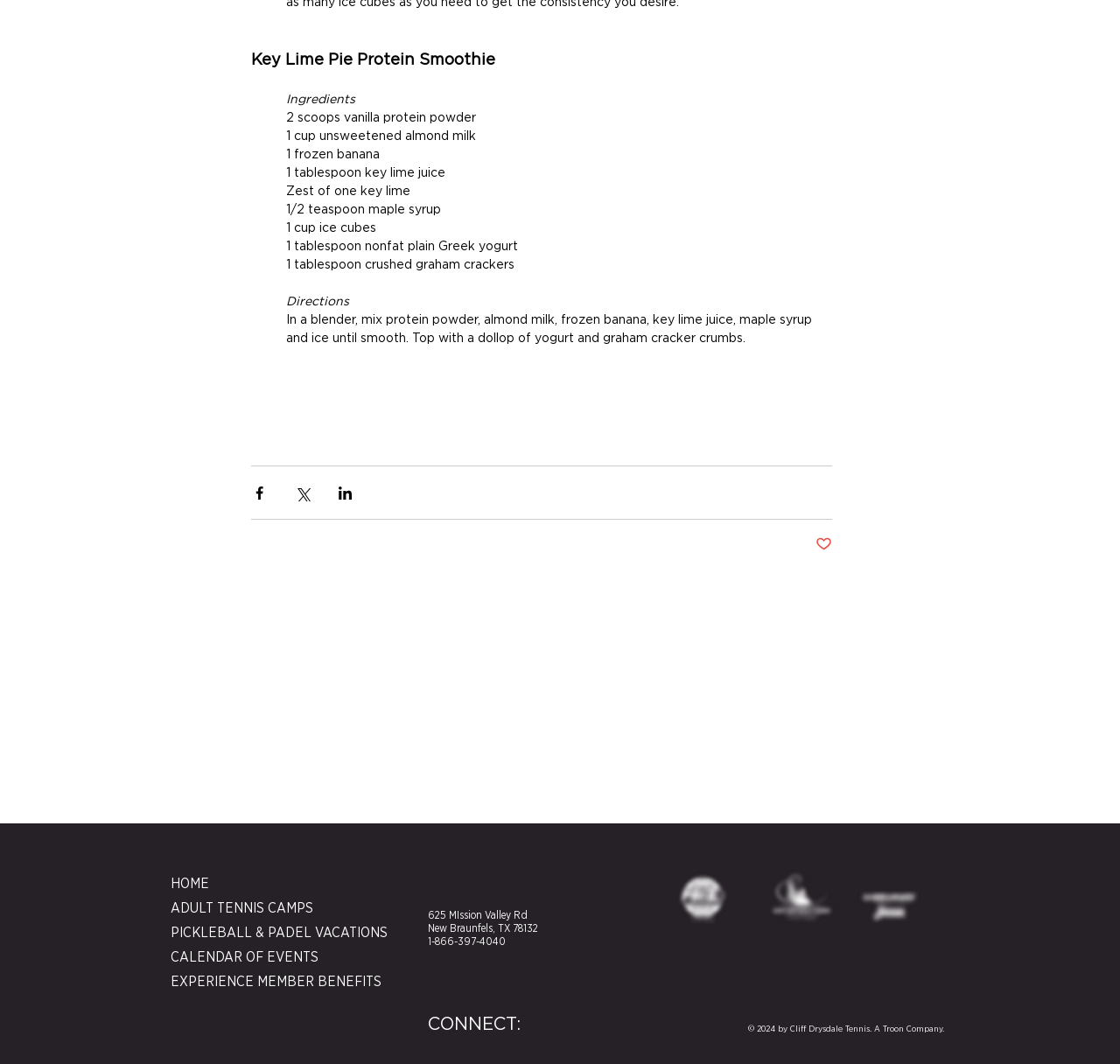Please locate the clickable area by providing the bounding box coordinates to follow this instruction: "Click on HOME".

[0.152, 0.819, 0.302, 0.843]